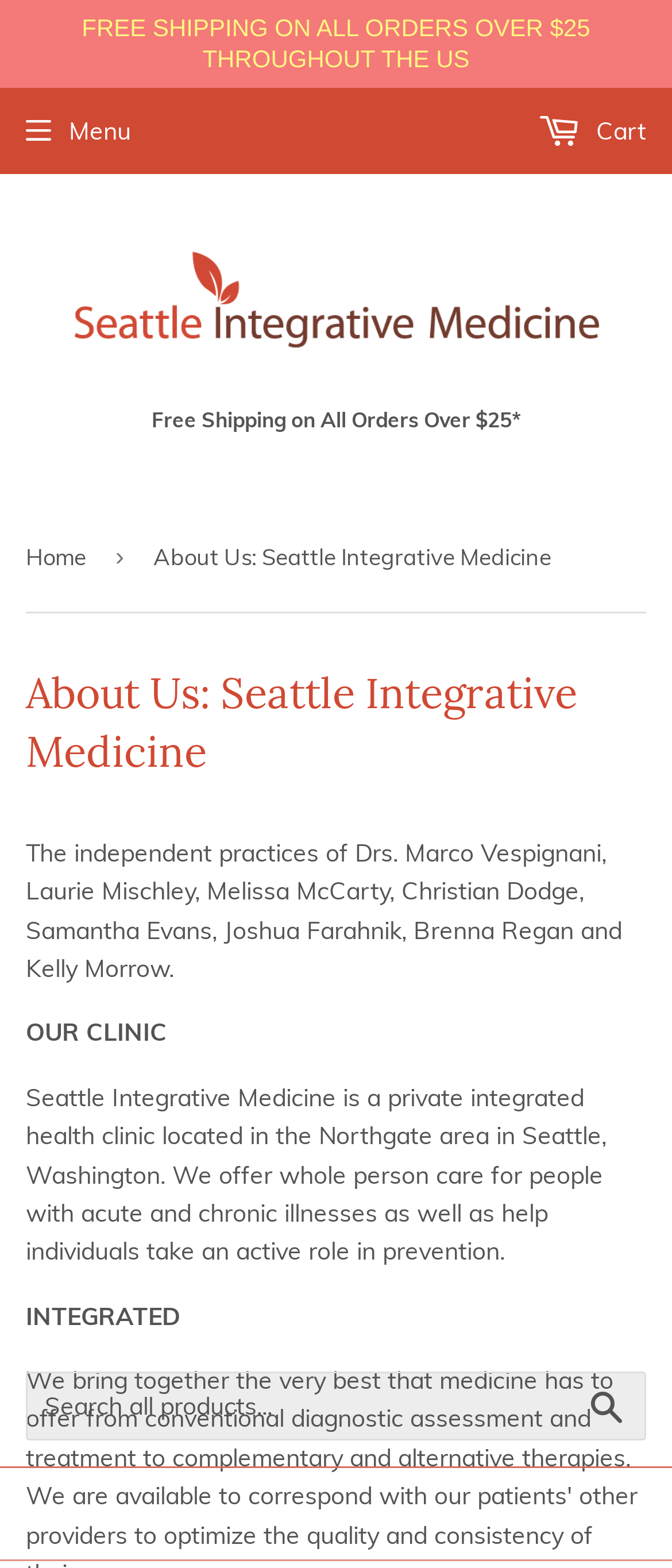Provide the text content of the webpage's main heading.

About Us: Seattle Integrative Medicine